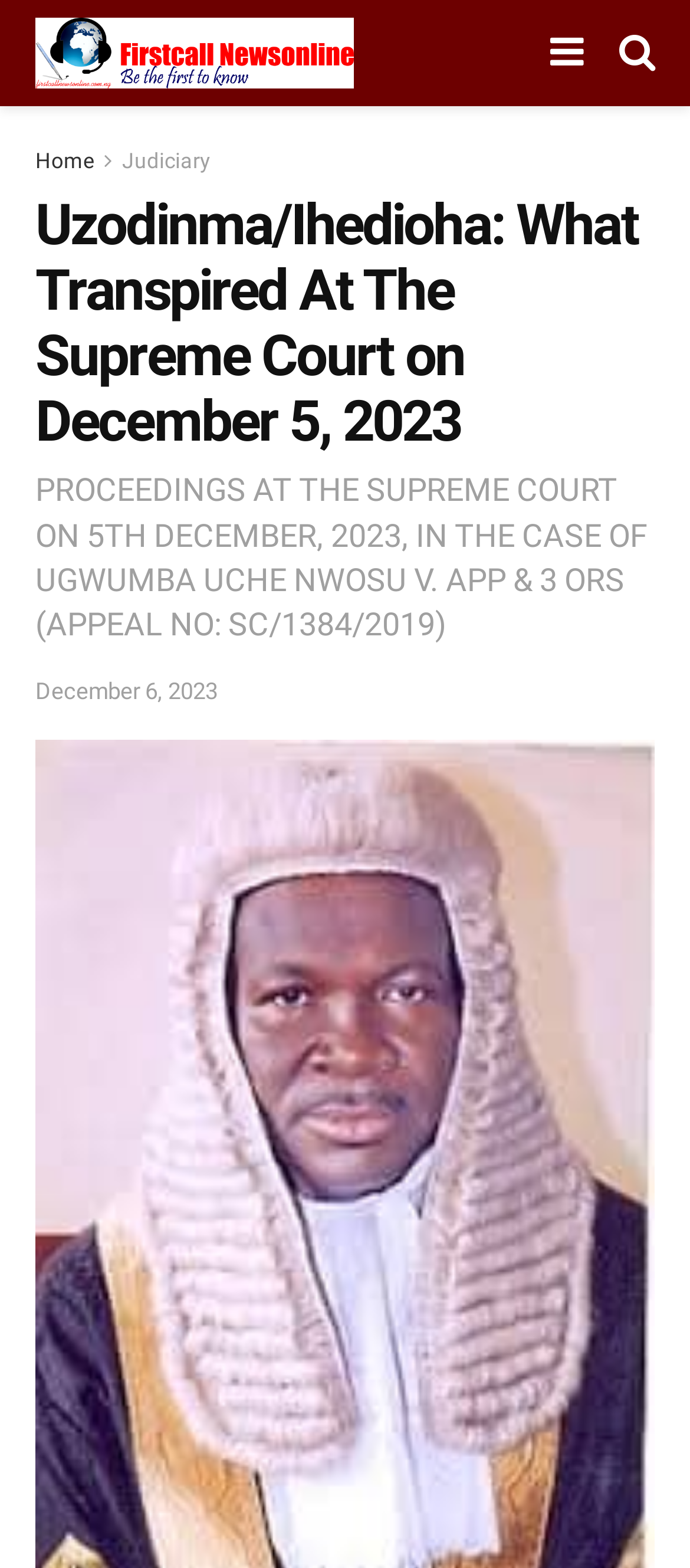Answer with a single word or phrase: 
How many icons are on the top right corner?

2